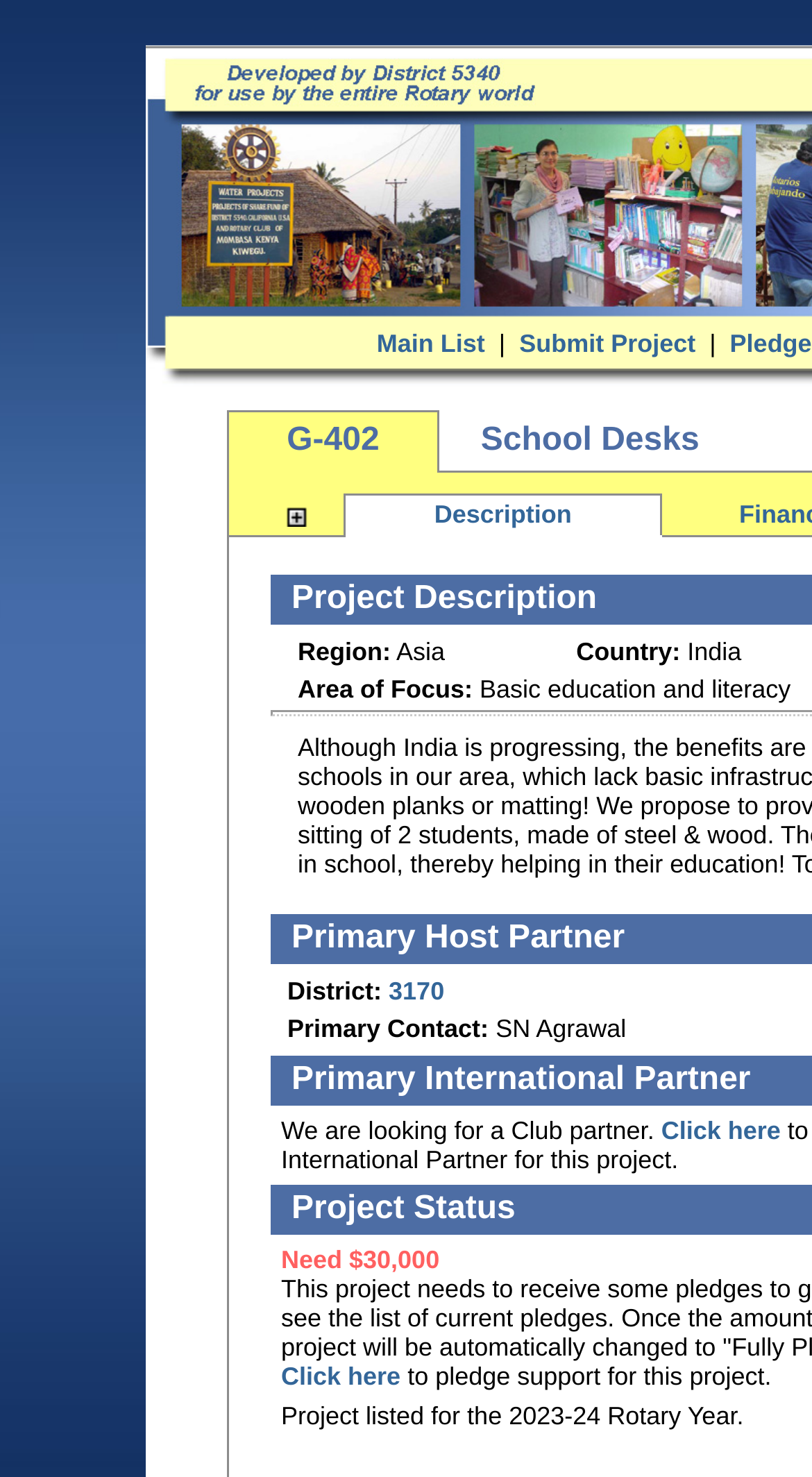What is the status of the project?
Answer the question with a detailed and thorough explanation.

The status of the project can be found in the StaticText element with the text 'Project listed for the 2023-24 Rotary Year.'. This element is located at the bottom of the project description section.